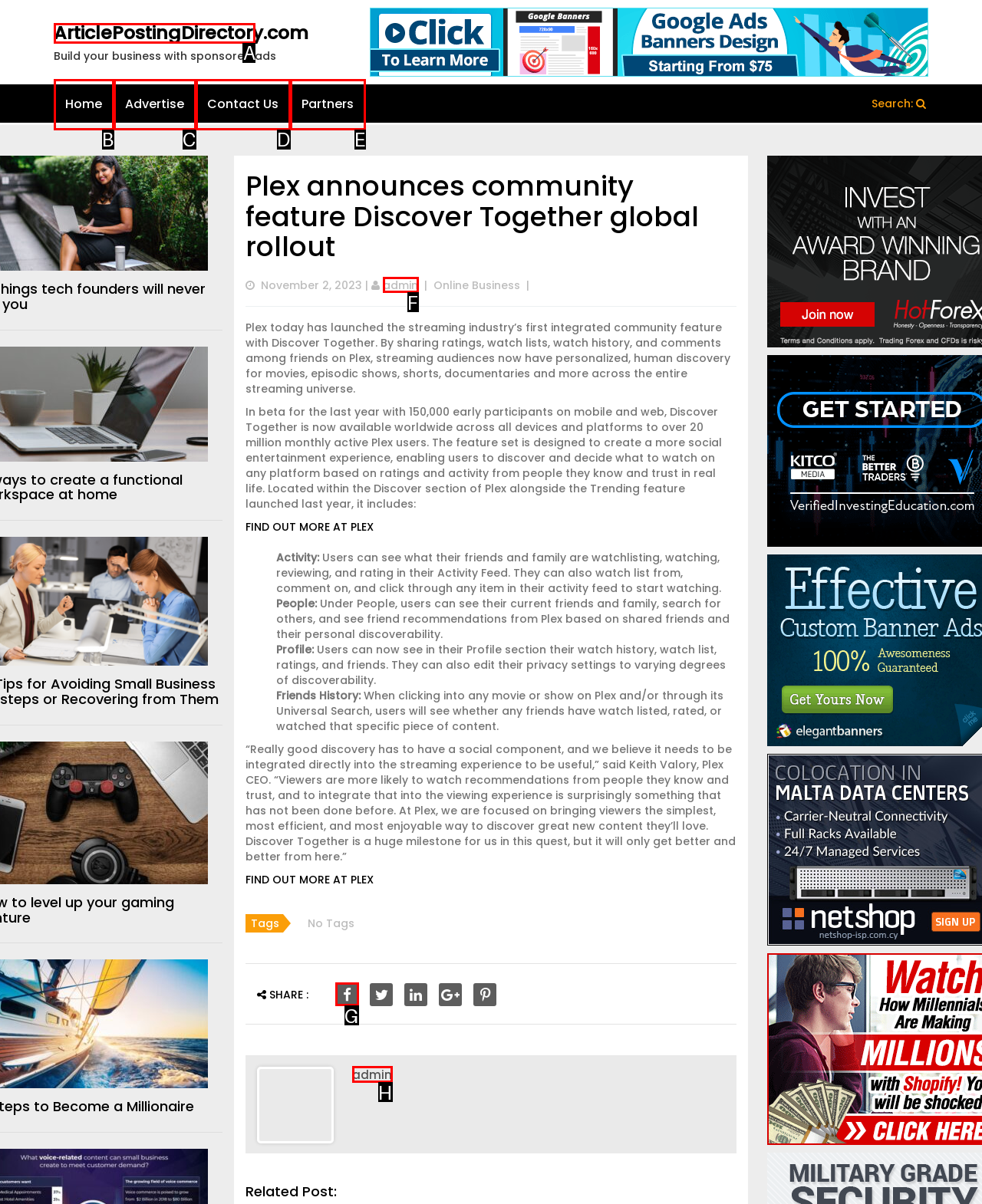Select the HTML element that fits the following description: ohi_latex.py
Provide the letter of the matching option.

None